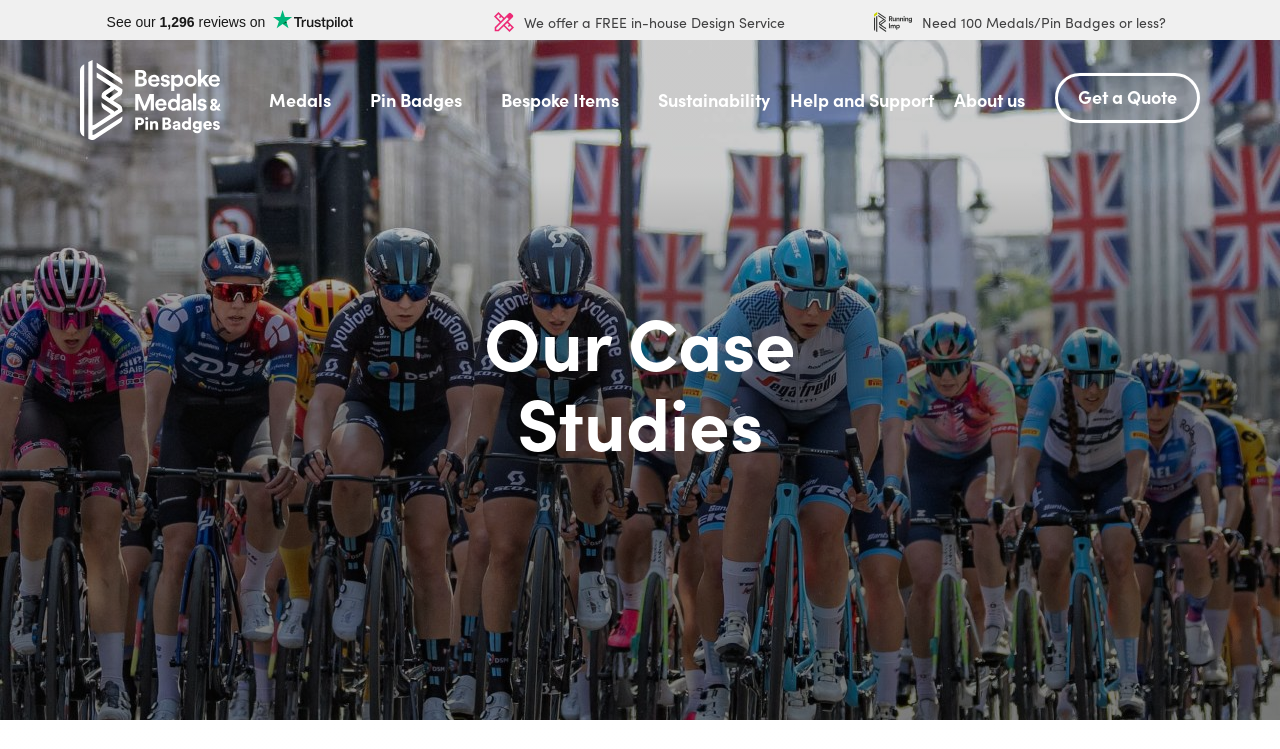Please find the bounding box coordinates (top-left x, top-left y, bottom-right x, bottom-right y) in the screenshot for the UI element described as follows: May 1, 2023

None